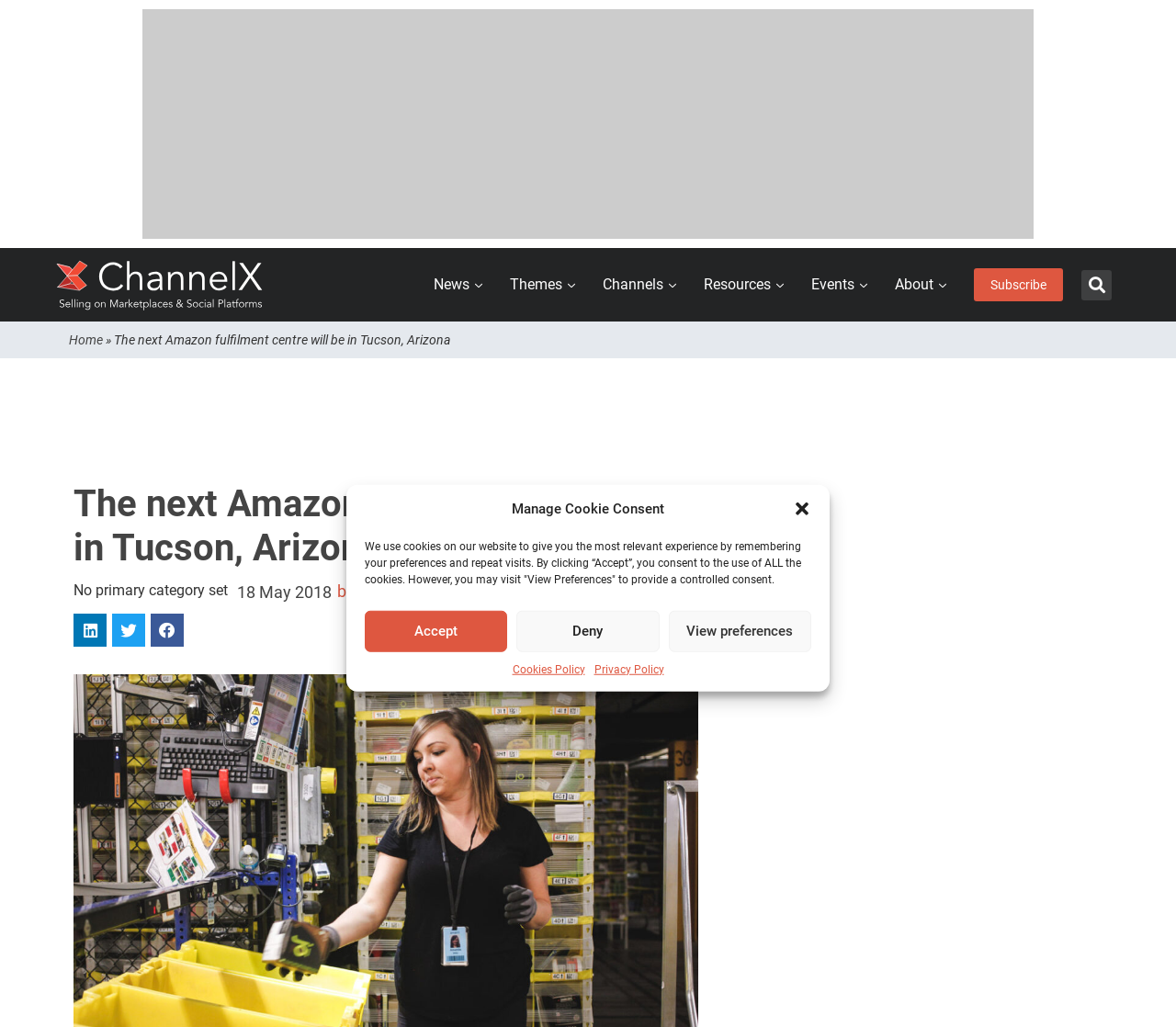Answer this question using a single word or a brief phrase:
What is the logo on the top left corner?

ChannelX Logo